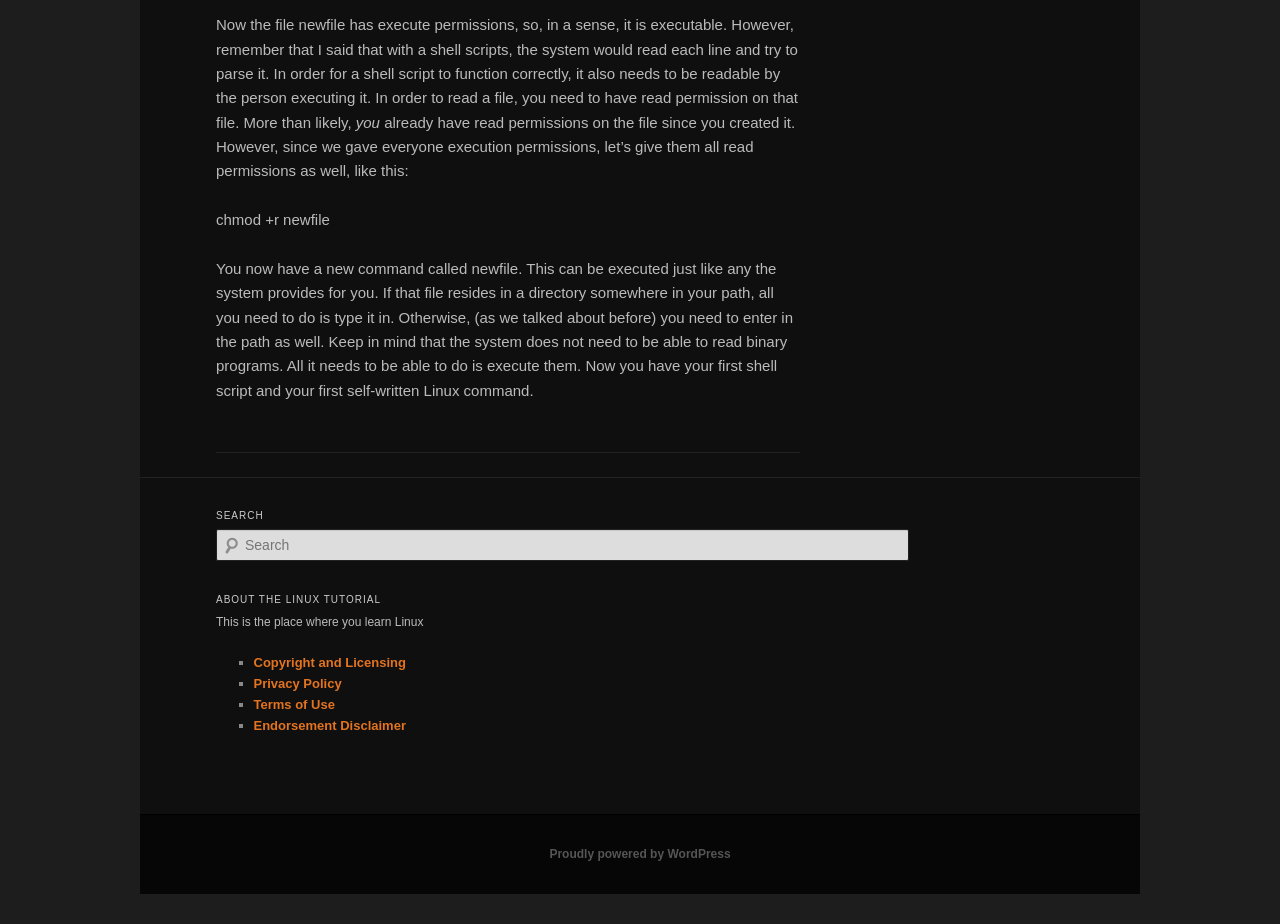Identify the bounding box for the element characterized by the following description: "Endorsement Disclaimer".

[0.198, 0.777, 0.317, 0.794]